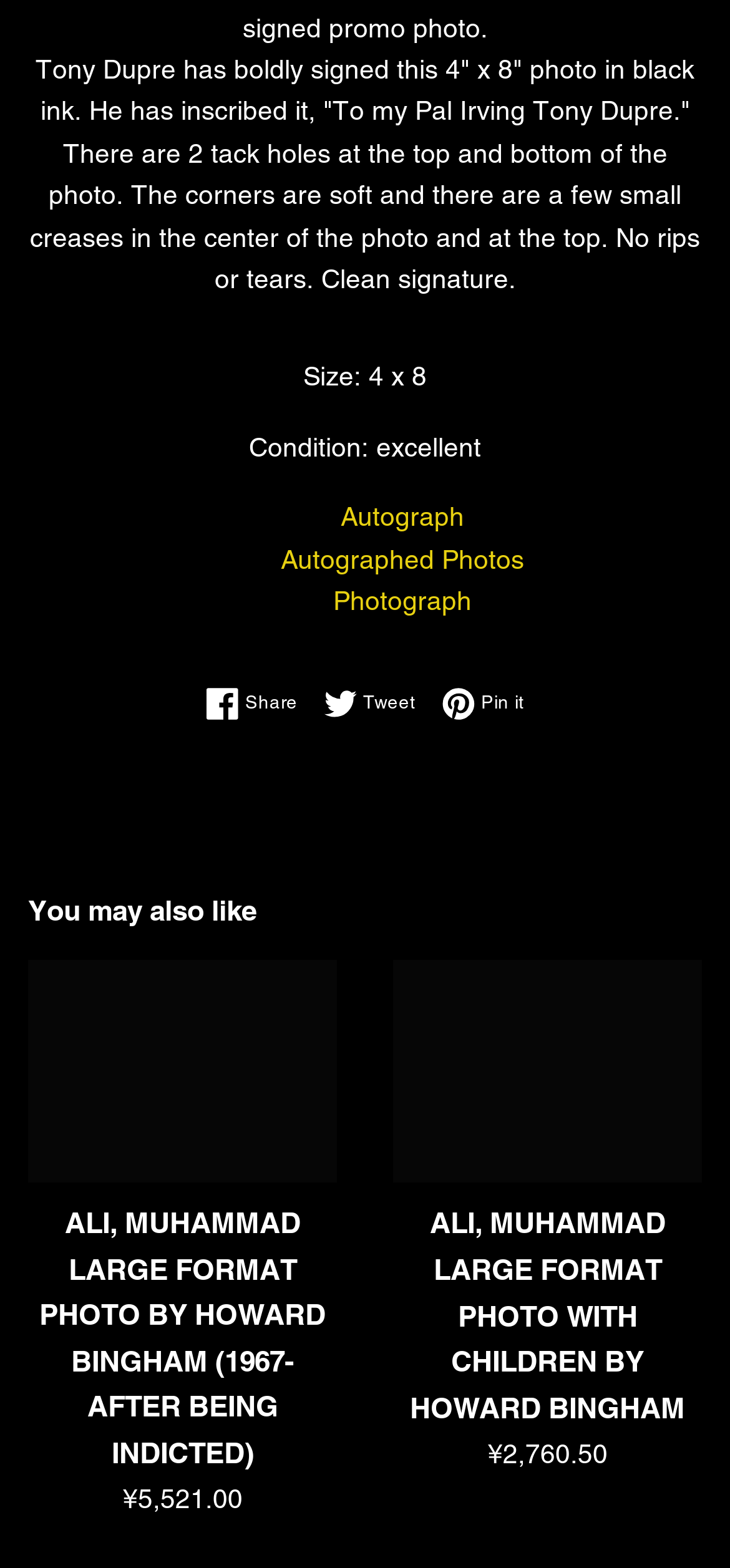Identify the bounding box coordinates for the region to click in order to carry out this instruction: "Click on the 'Autograph' link". Provide the coordinates using four float numbers between 0 and 1, formatted as [left, top, right, bottom].

[0.467, 0.32, 0.636, 0.339]